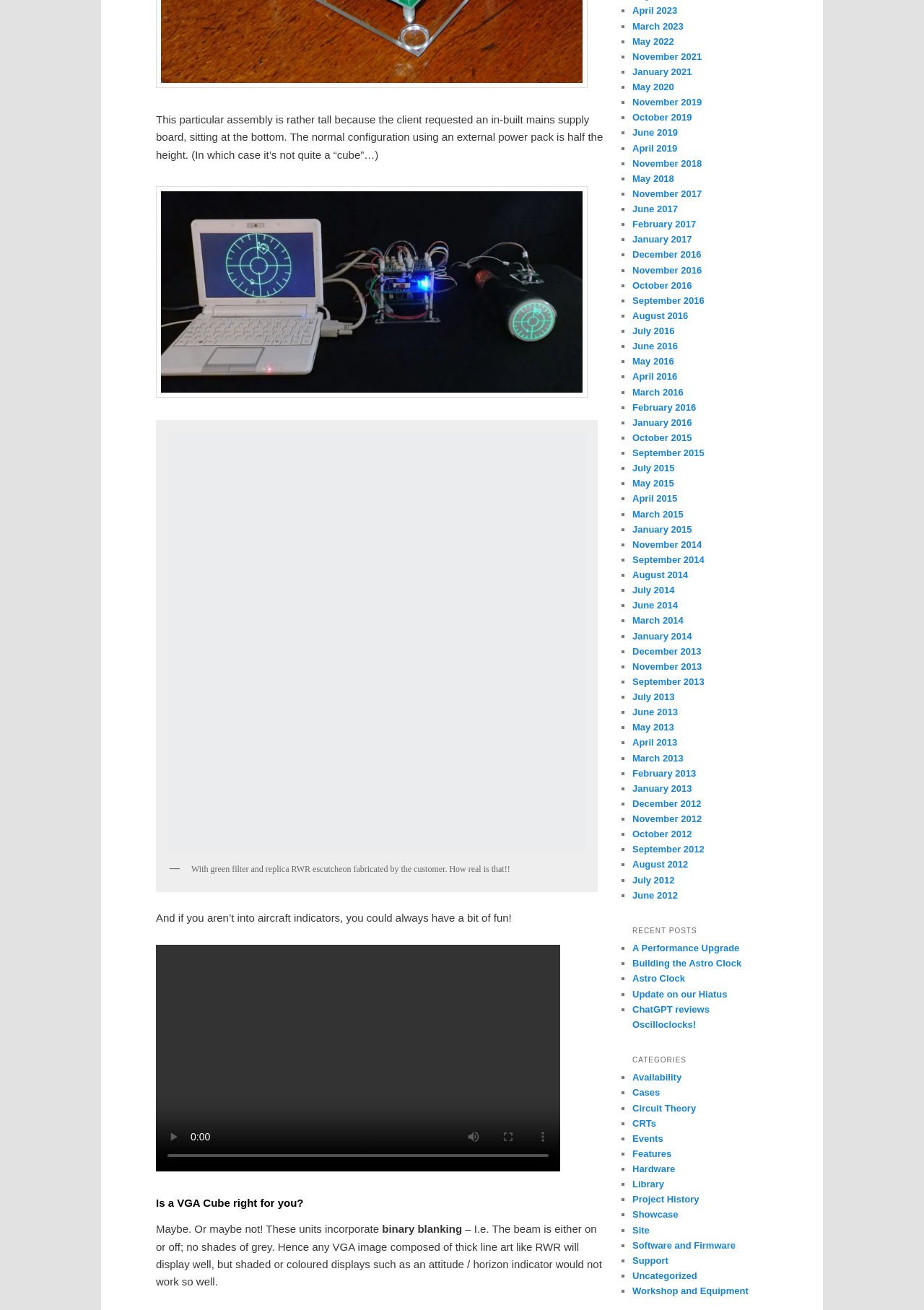Answer in one word or a short phrase: 
What type of indicators are being referred to?

Aircraft indicators